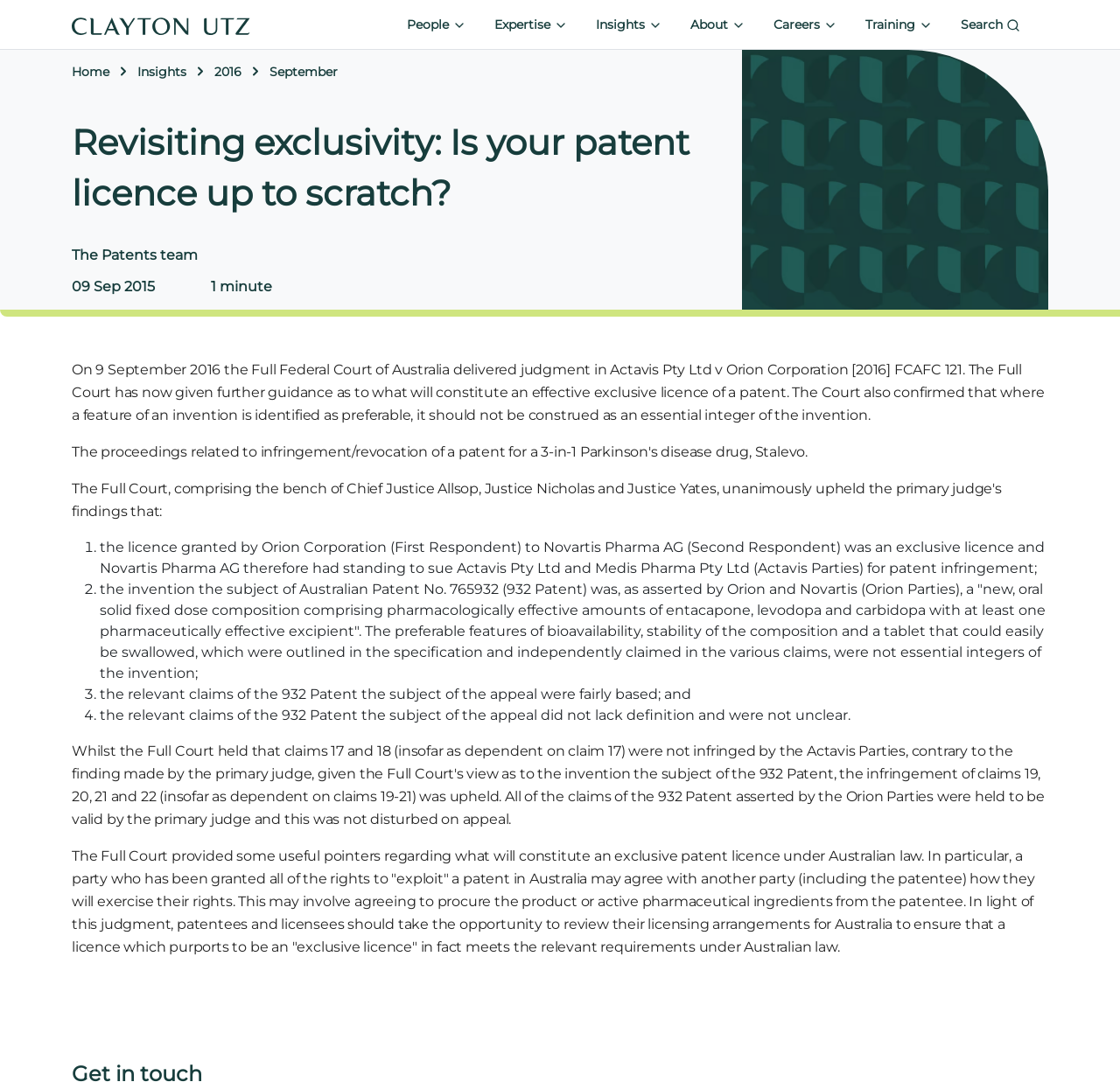Please provide a detailed answer to the question below based on the screenshot: 
What is the topic of the article?

The topic of the article can be determined by reading the heading 'Revisiting exclusivity: Is your patent licence up to scratch?' and the content of the article, which discusses the judgment of the Full Federal Court of Australia regarding patent licence.